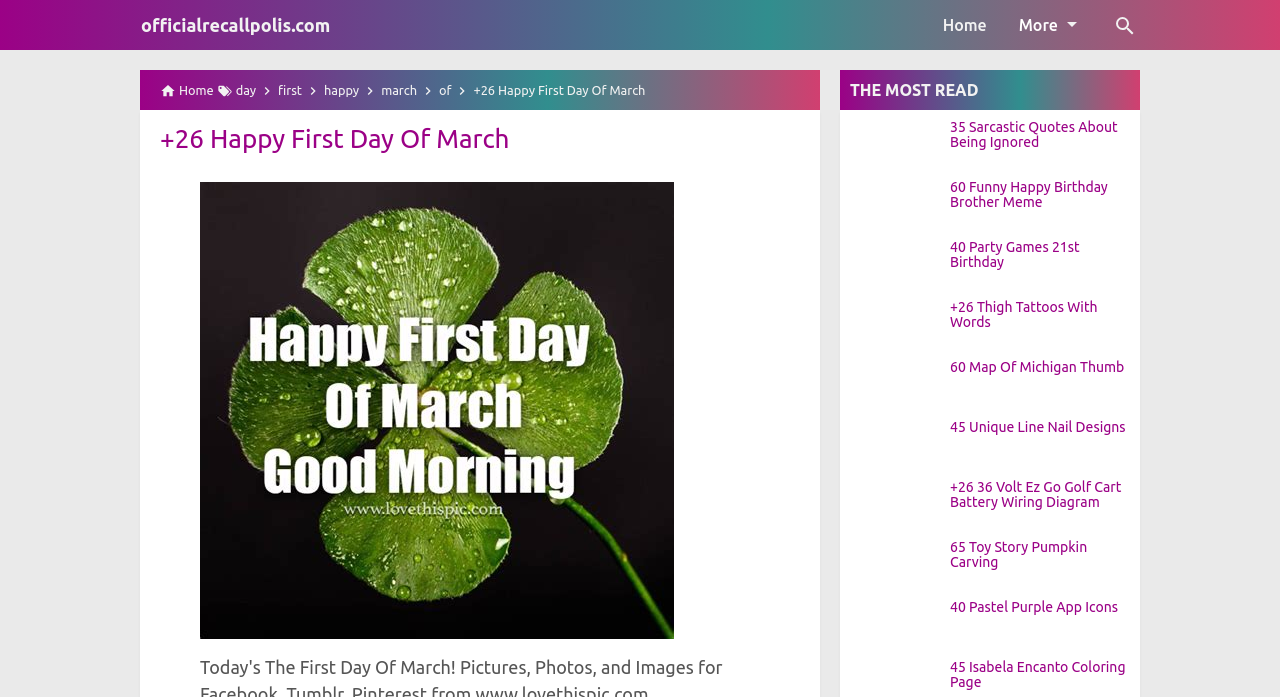Give a one-word or short phrase answer to this question: 
What is the category of the links on this webpage?

Quotes, memes, and images